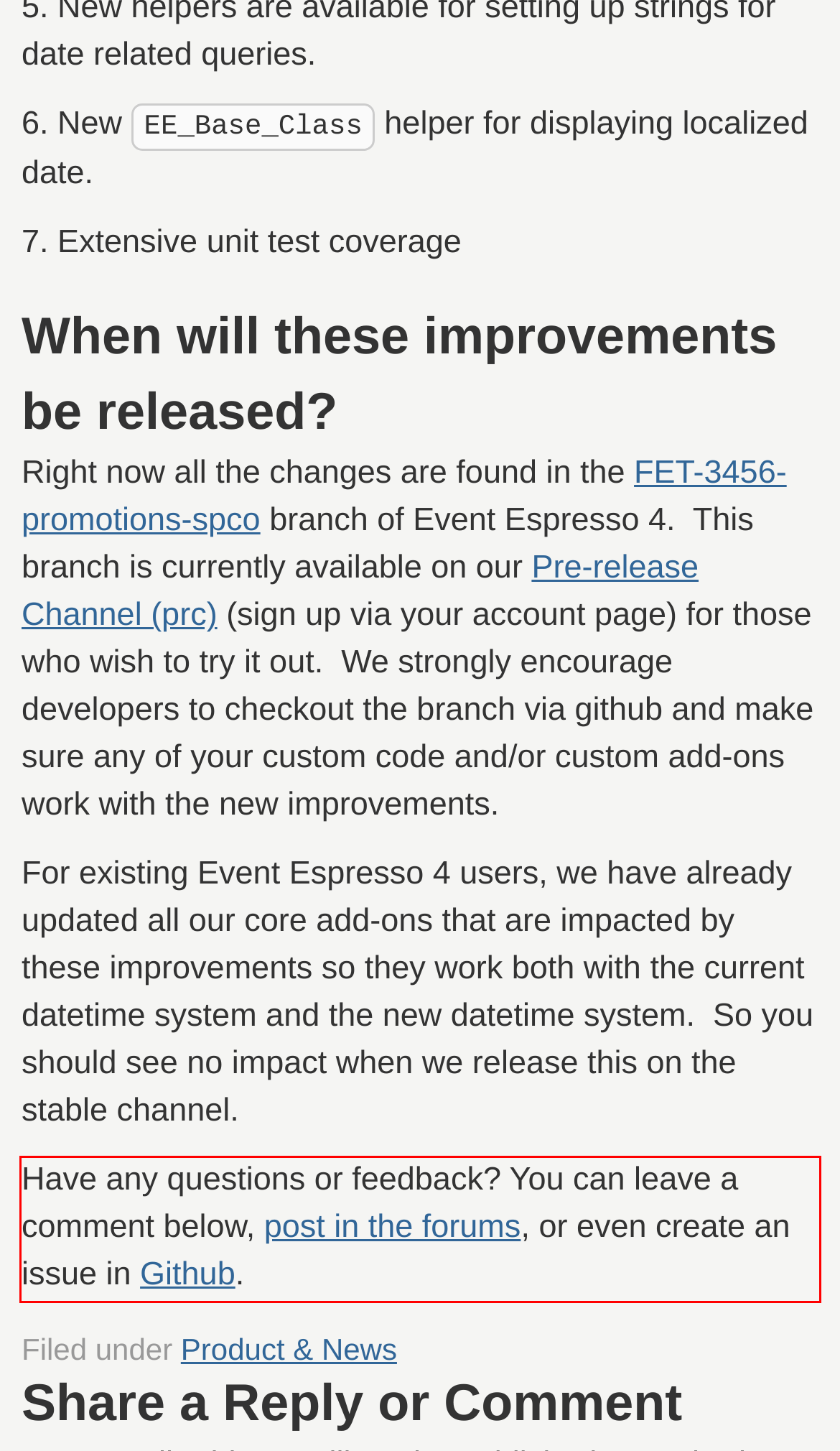Given a screenshot of a webpage containing a red bounding box, perform OCR on the text within this red bounding box and provide the text content.

Have any questions or feedback? You can leave a comment below, post in the forums, or even create an issue in Github.